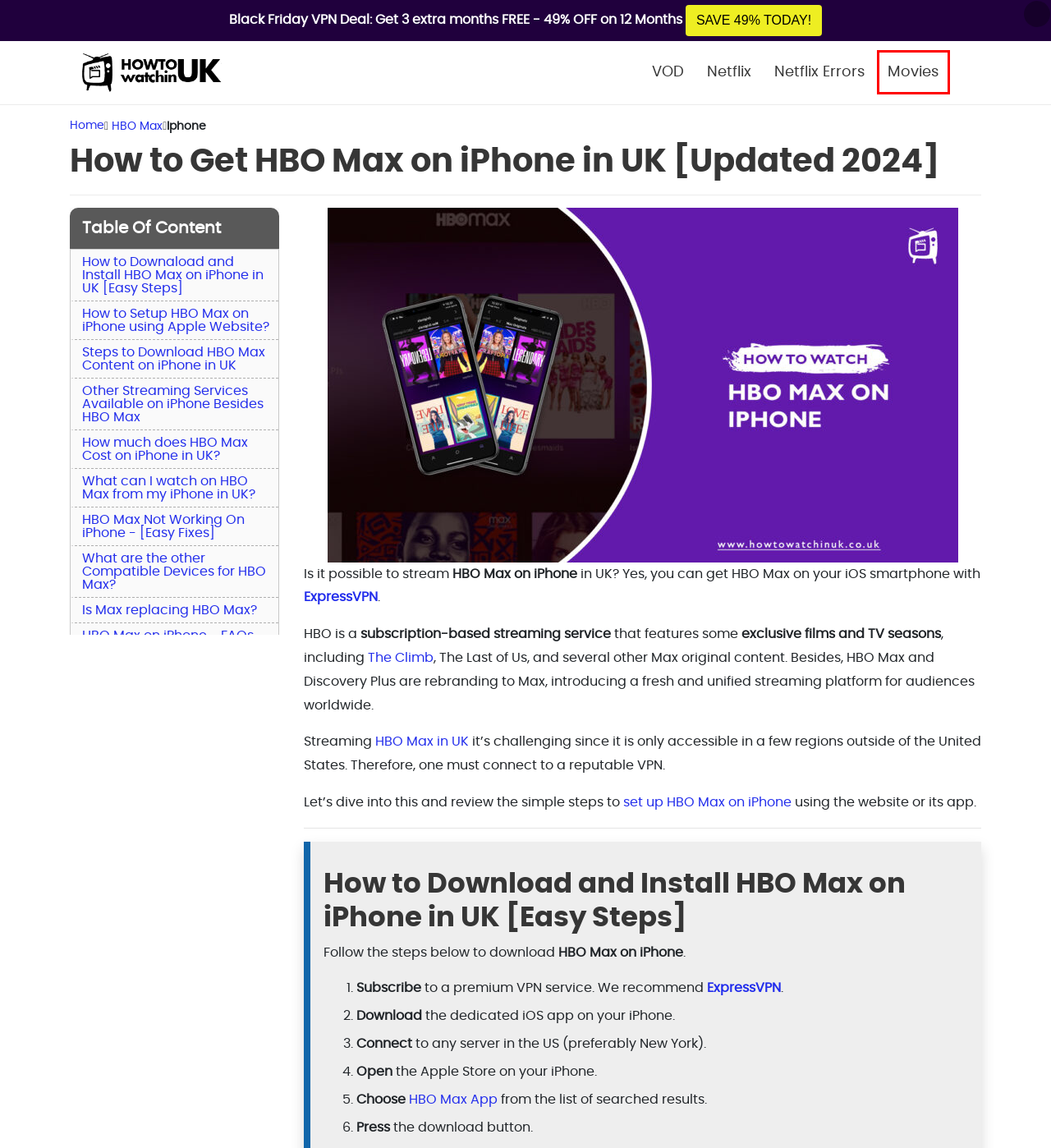Given a webpage screenshot featuring a red rectangle around a UI element, please determine the best description for the new webpage that appears after the element within the bounding box is clicked. The options are:
A. Movies Archives - How To Watch In UK
B. Netflix Archives - How To Watch In UK
C. VOD Archives - How To Watch In UK
D. HBO Max Archives - How To Watch In UK
E. How To Watch HBO Max in UK [November 2023 Updated]
F. Best Streaming Services UK 2023: Netflix, Apple TV+, & More
G. How to get HBO Max subscription in UK 2023 [Updated Guide]
H. How to Watch The Climb Season 1 2023 on HBO Max in UK

A